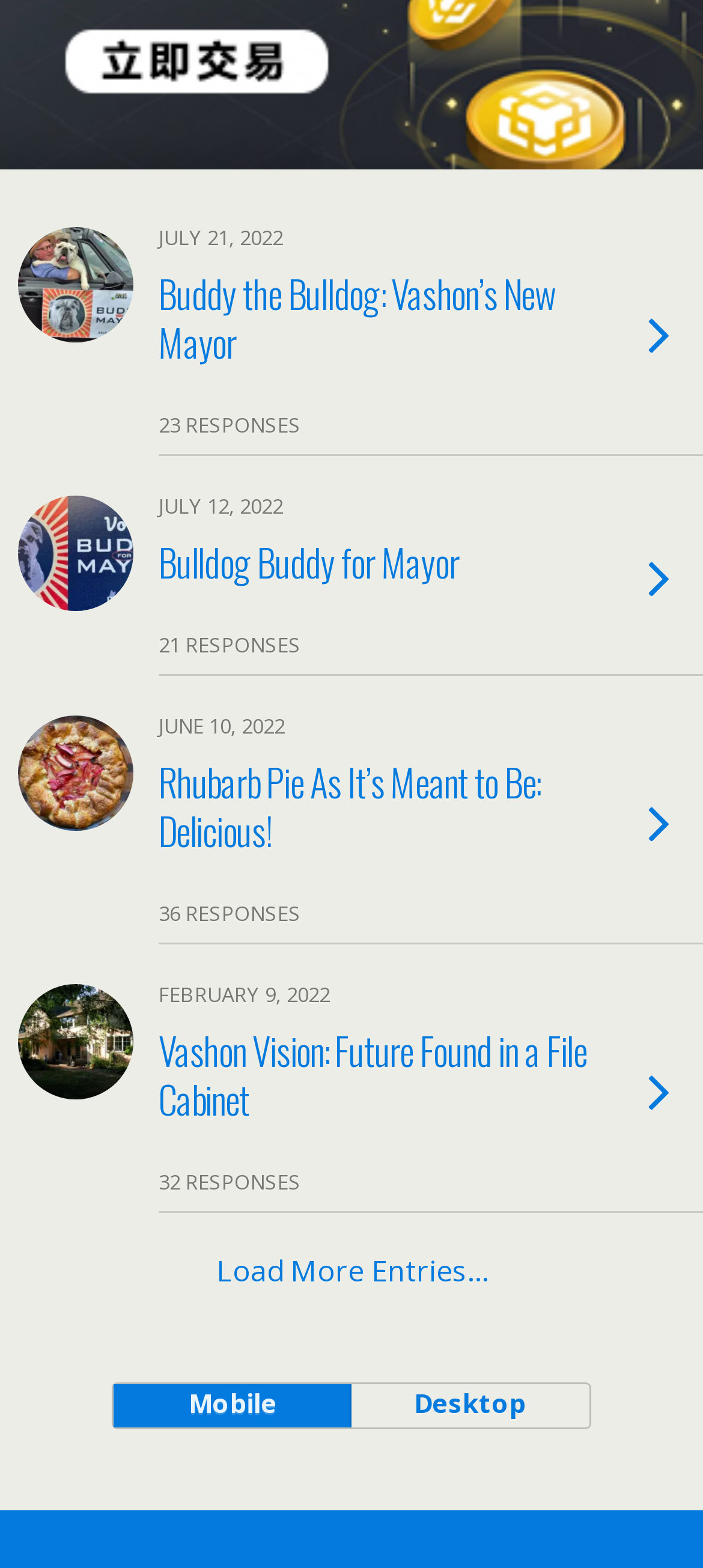Provide your answer in a single word or phrase: 
How many article thumbnails are displayed?

4